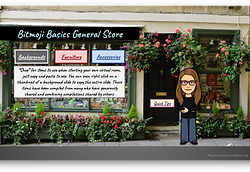What are the three main categories displayed on signs?
Give a one-word or short phrase answer based on the image.

Backgrounds, Easels, and Accessories